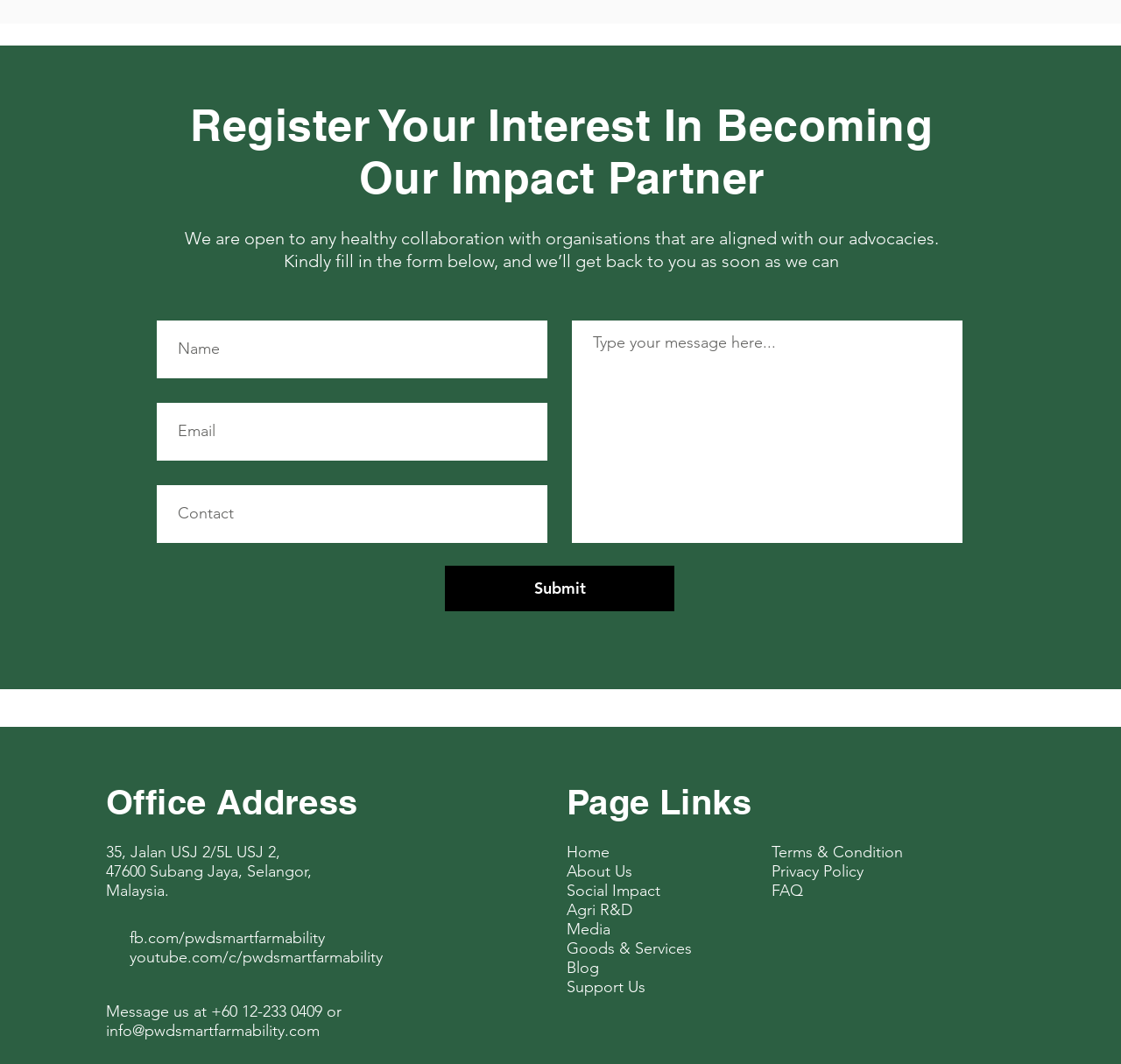Please identify the bounding box coordinates of the element's region that I should click in order to complete the following instruction: "Visit the Facebook page". The bounding box coordinates consist of four float numbers between 0 and 1, i.e., [left, top, right, bottom].

[0.095, 0.872, 0.11, 0.889]